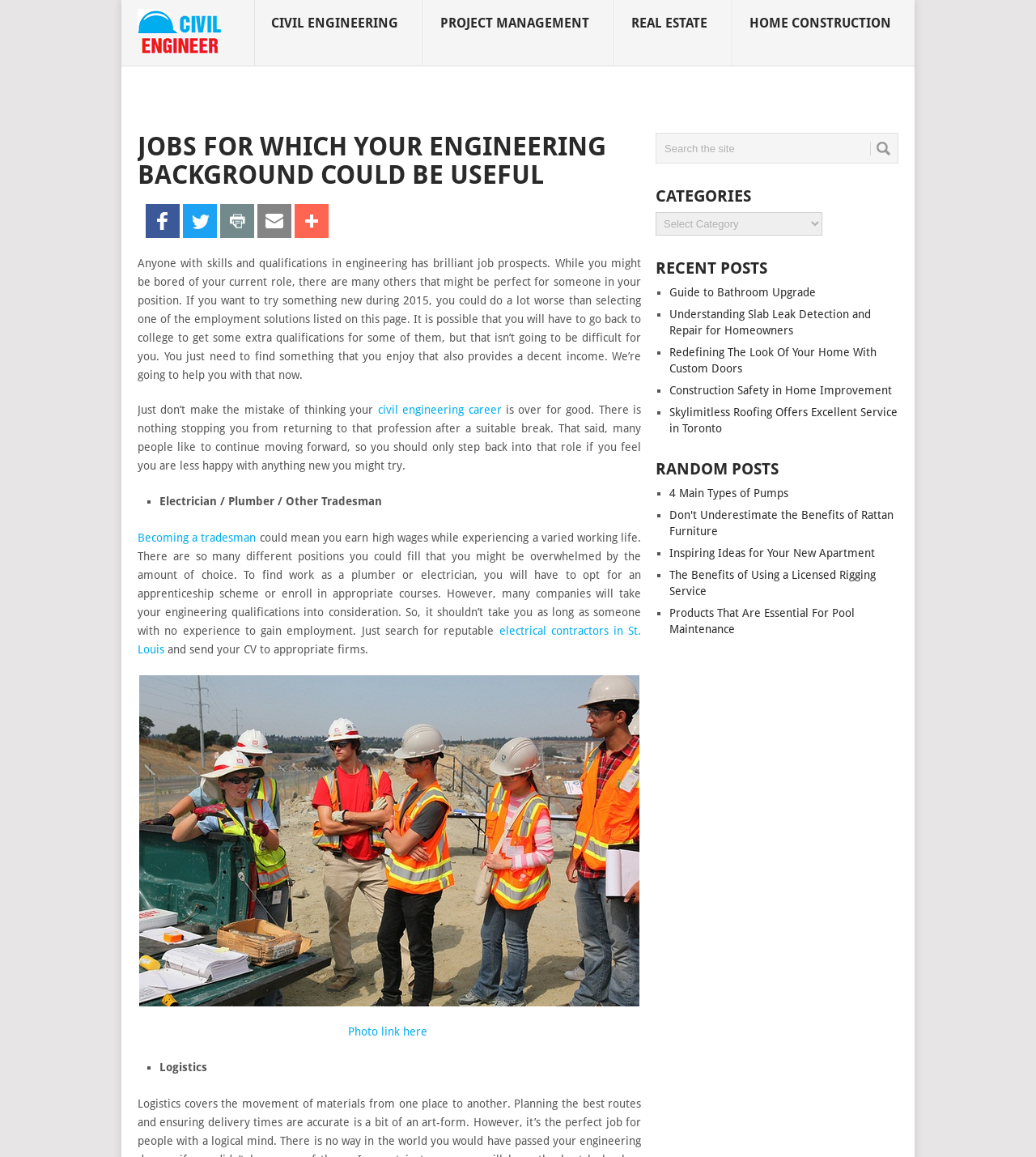Please respond to the question with a concise word or phrase:
What is the topic of the first recent post?

Bathroom Upgrade